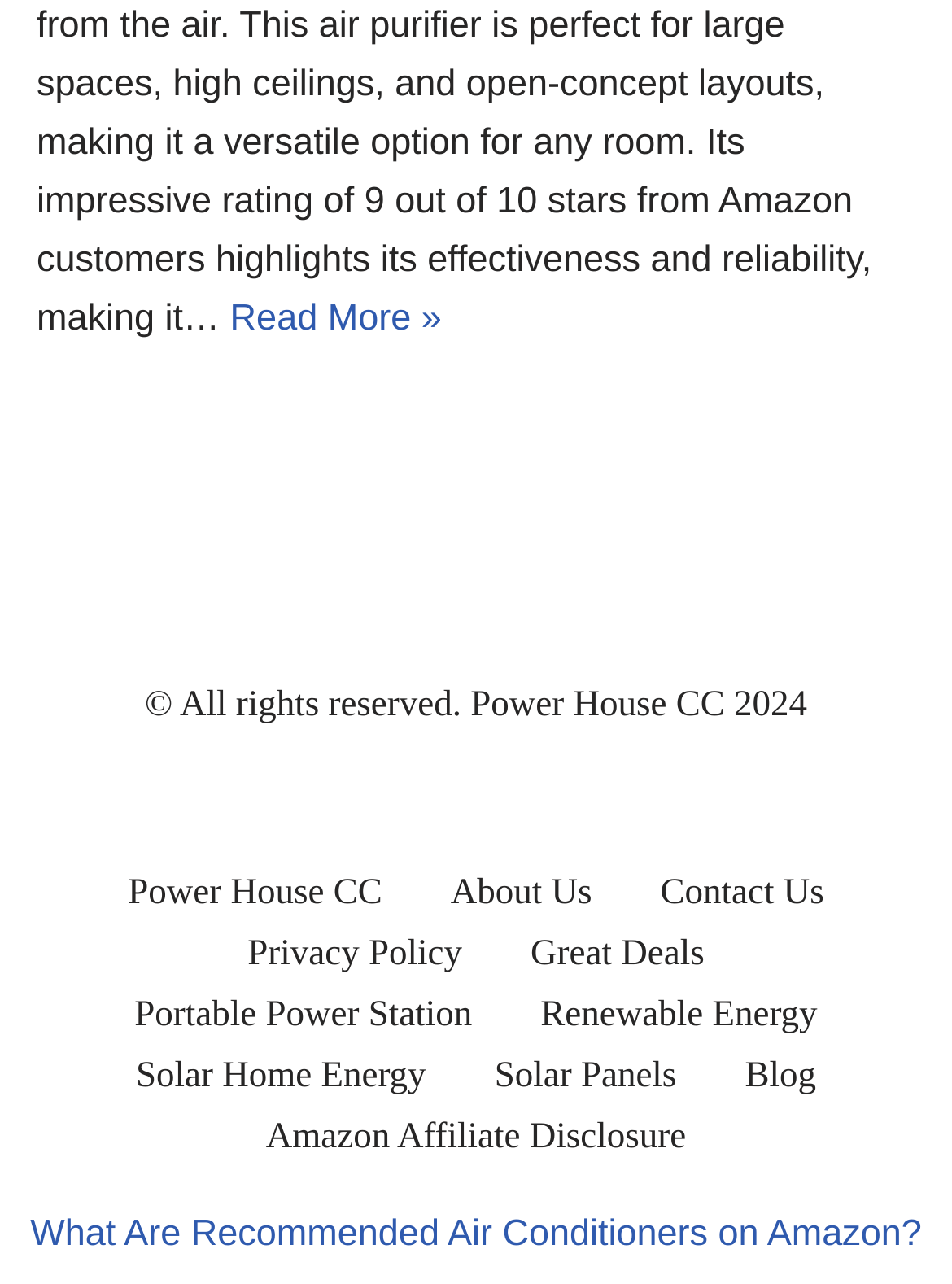Please answer the following question using a single word or phrase: 
When was the article published?

November 23, 2022